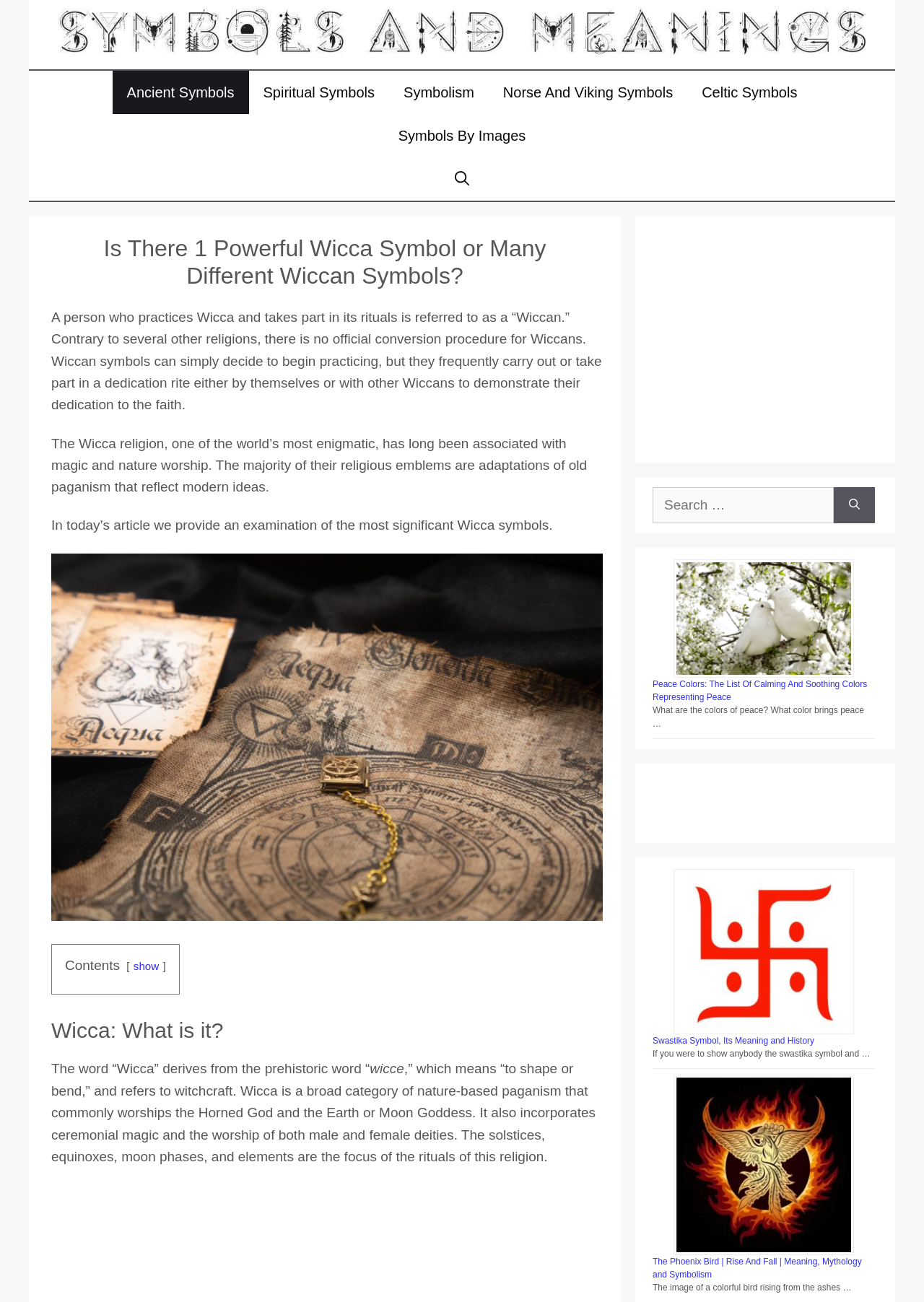Locate the bounding box coordinates of the element that should be clicked to fulfill the instruction: "Learn about 'The Phoenix Bird | Rise And Fall | Meaning, Mythology and Symbolism'".

[0.706, 0.826, 0.947, 0.964]